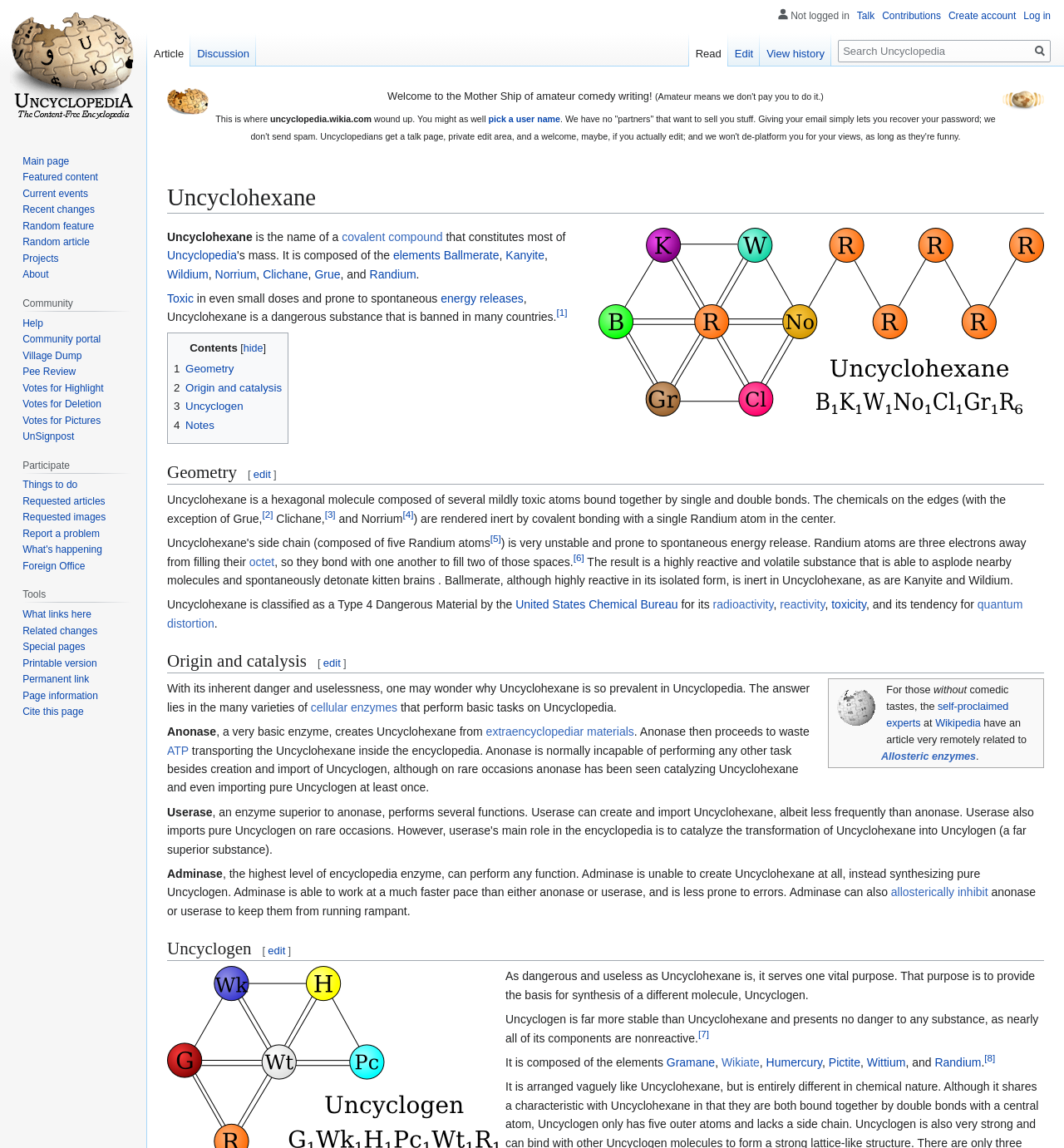Identify the bounding box for the given UI element using the description provided. Coordinates should be in the format (top-left x, top-left y, bottom-right x, bottom-right y) and must be between 0 and 1. Here is the description: Random feature

[0.021, 0.192, 0.088, 0.202]